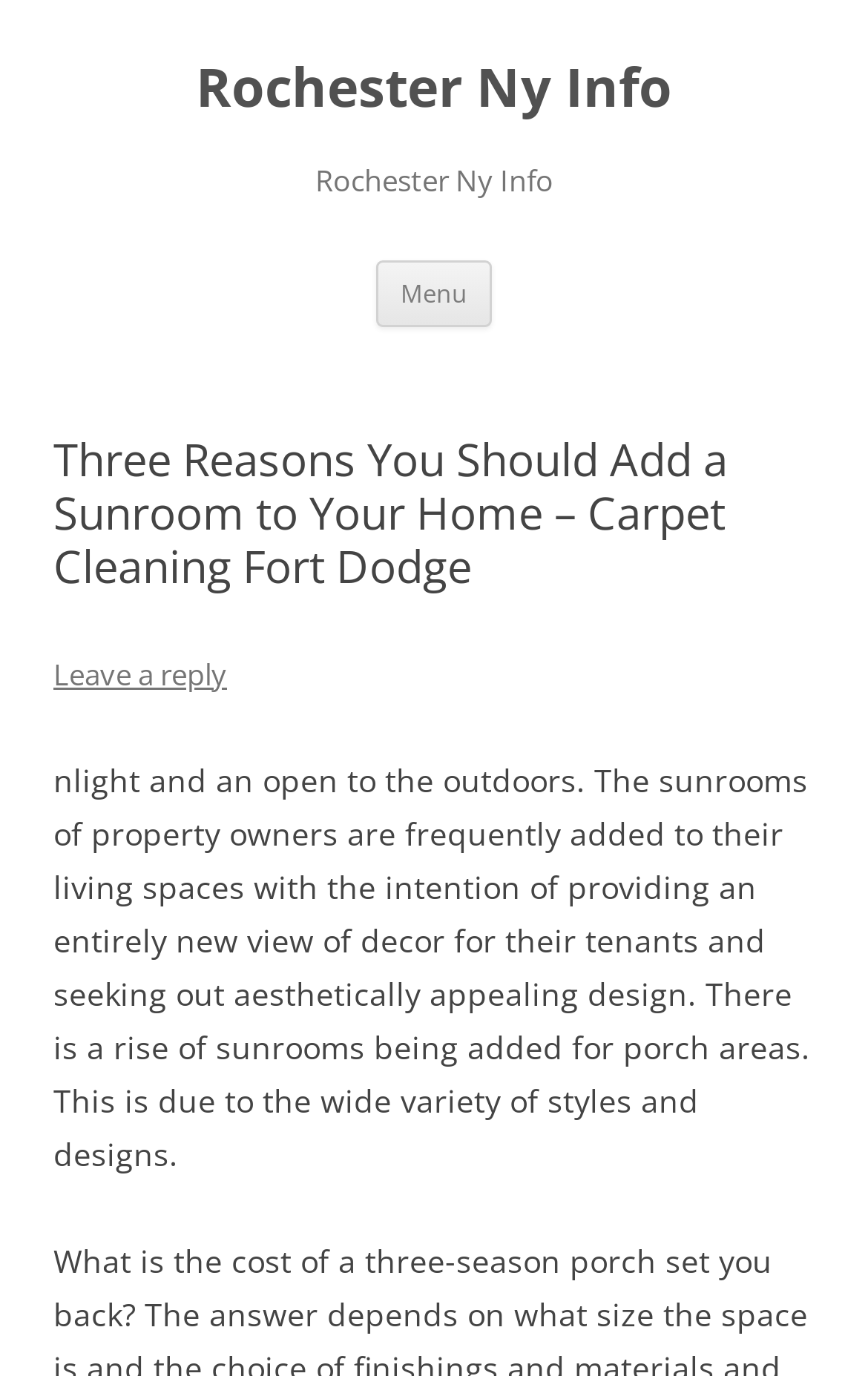What is the design goal of sunrooms?
Refer to the image and provide a one-word or short phrase answer.

Aesthetically appealing